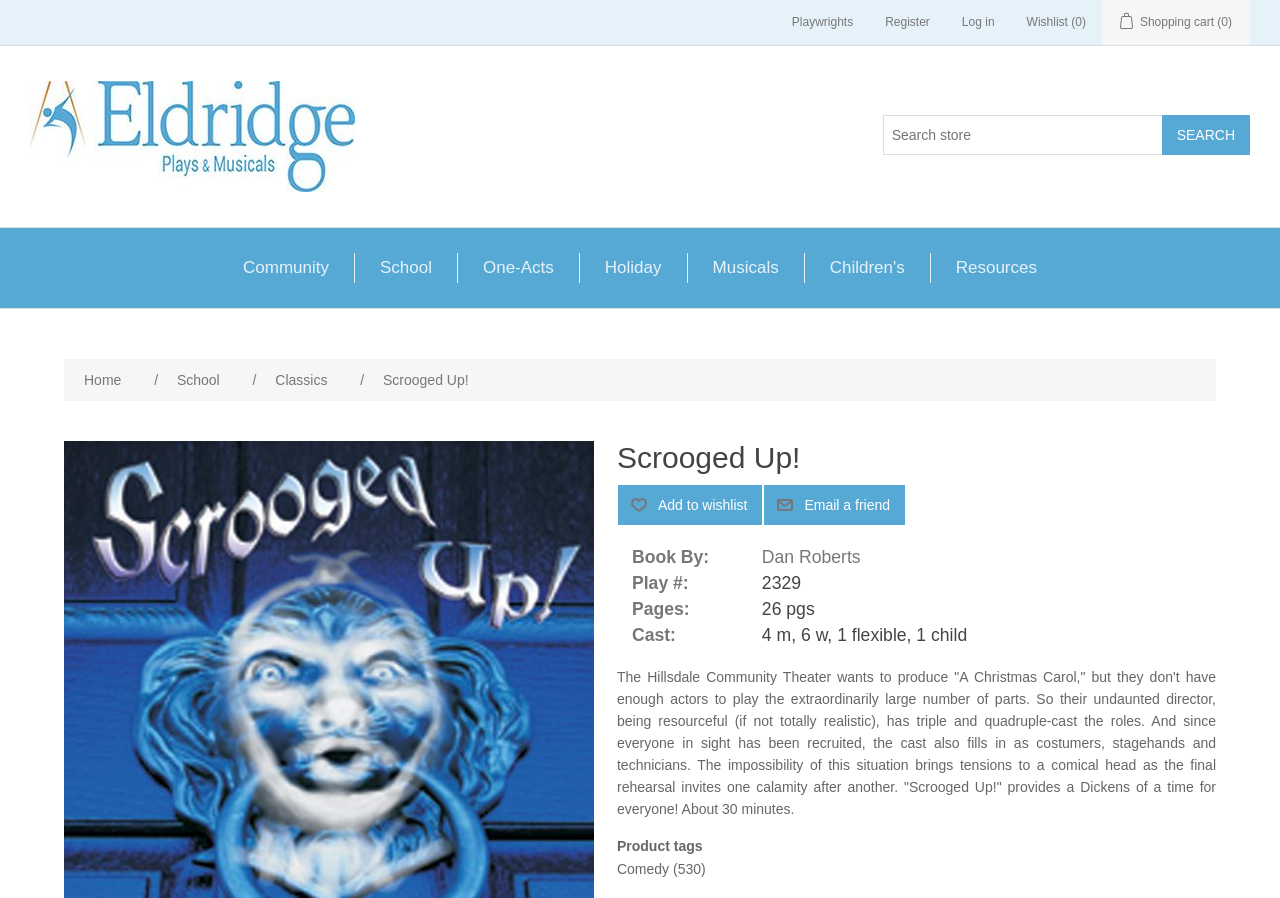Find the bounding box of the UI element described as: "alt="Eldridge Plays and Musicals"". The bounding box coordinates should be given as four float values between 0 and 1, i.e., [left, top, right, bottom].

[0.023, 0.09, 0.277, 0.214]